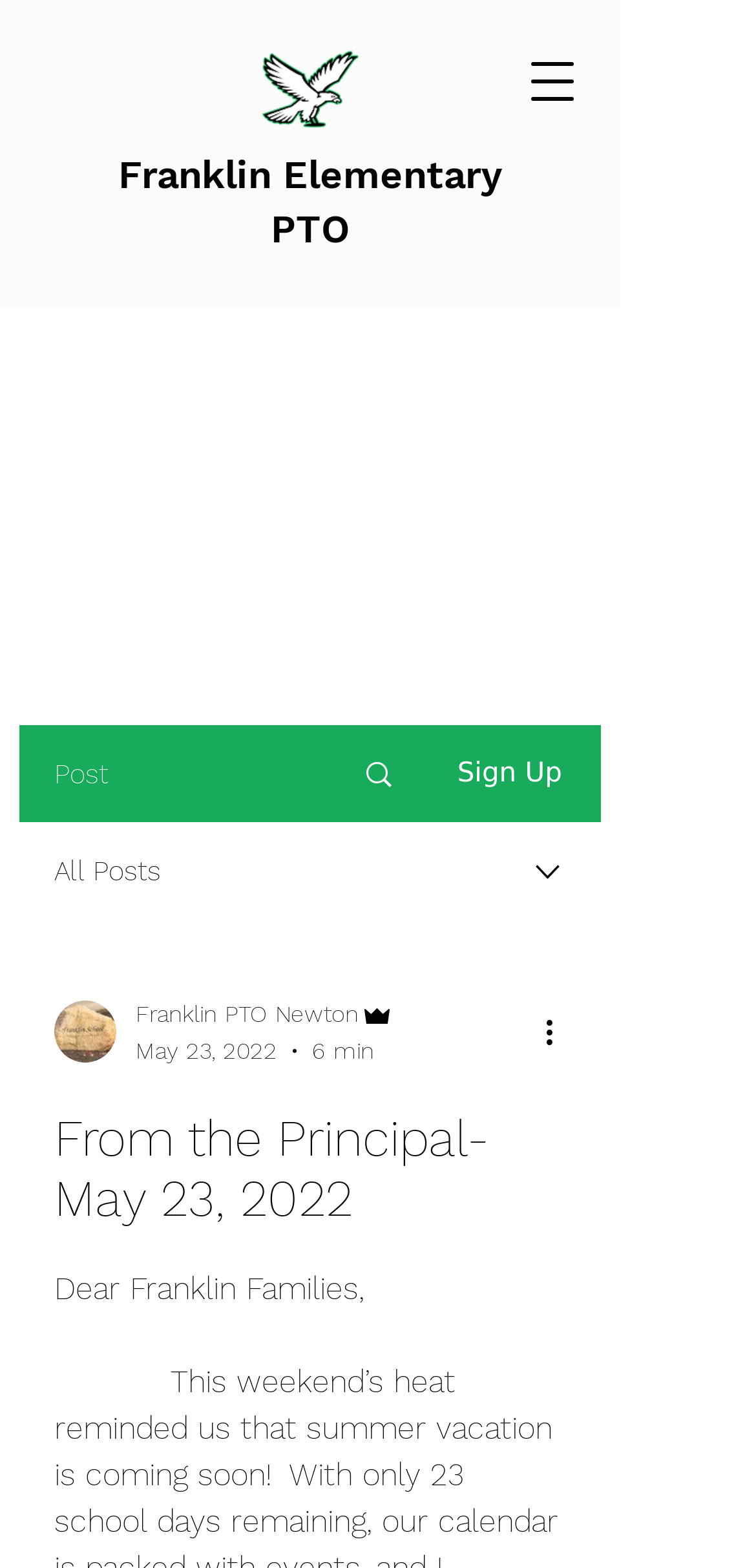Give a detailed explanation of the elements present on the webpage.

The webpage appears to be a blog post or newsletter from the principal of Franklin Elementary School, dated May 23, 2022. At the top left, there is a logo of Franklin Elementary School, accompanied by a link to the school's PTO website. 

To the right of the logo, there is a navigation menu button. Below the logo, there are several links and buttons, including a "Post" link, a "Sign Up" button, and an "All Posts" link. 

On the right side of the page, there is a section with a writer's picture, the name "Franklin PTO Newton", and the title "Admin". Below this section, there is a date "May 23, 2022" and a time "6 min". 

The main content of the page starts with a heading "From the Principal- May 23, 2022", followed by a paragraph of text that begins with "Dear Franklin Families,". The text appears to be a message from the principal, discussing the upcoming summer vacation and encouraging readers to stay engaged with the school's events.